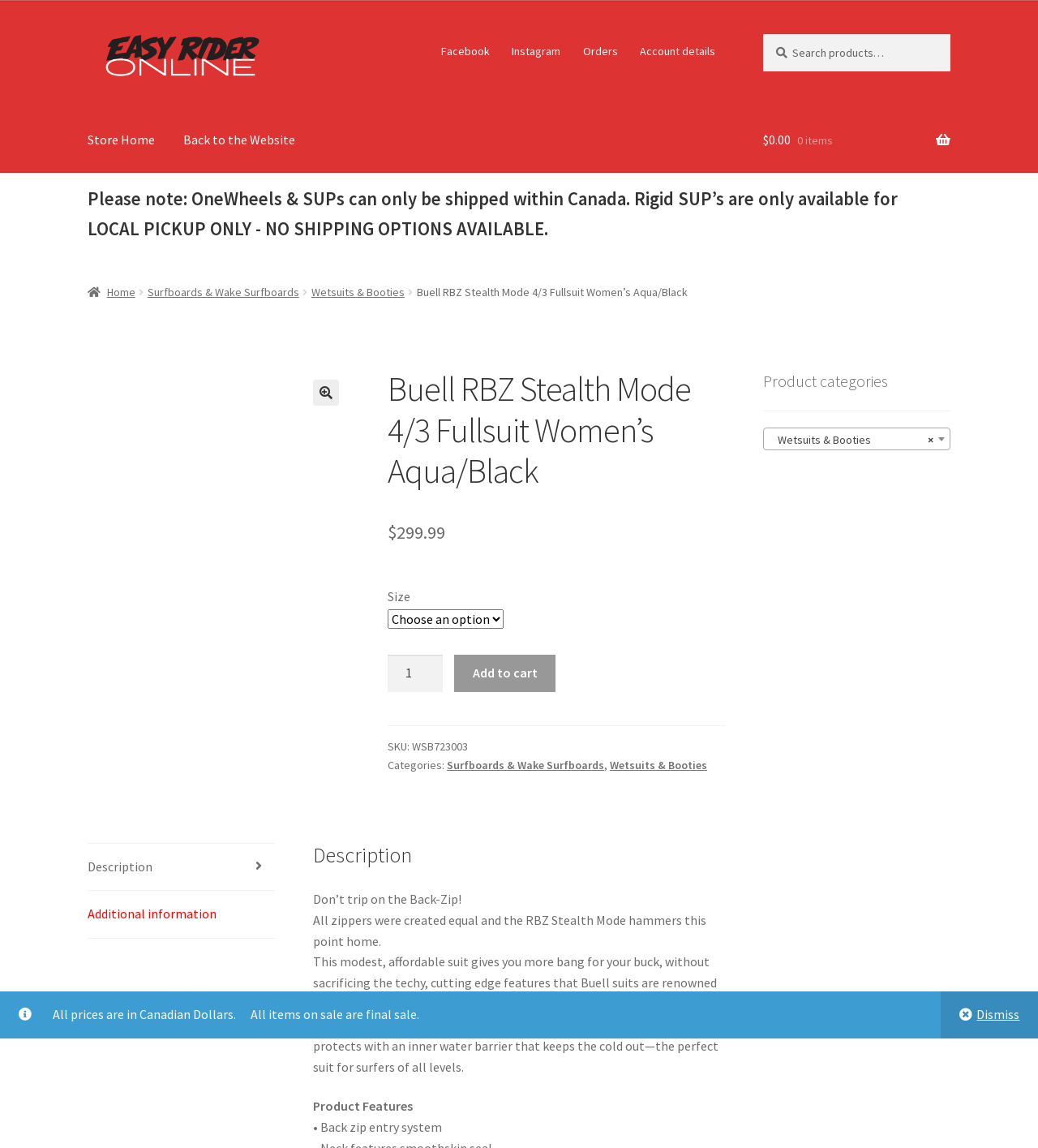Identify the bounding box coordinates of the section that should be clicked to achieve the task described: "Select size".

[0.374, 0.531, 0.485, 0.548]